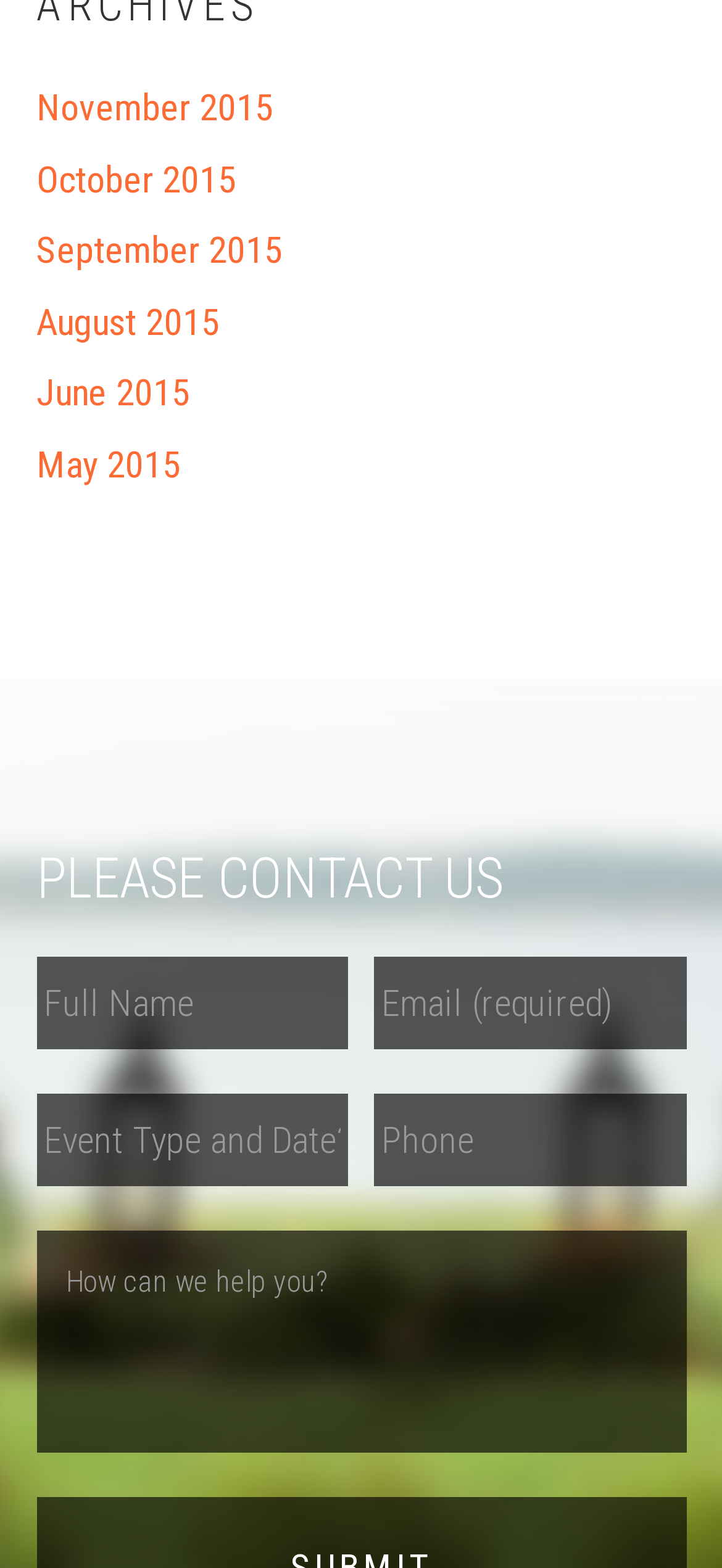Based on what you see in the screenshot, provide a thorough answer to this question: Are all textboxes required?

I checked the required attribute of each textbox and found that only two of them are required, while the other three are optional.